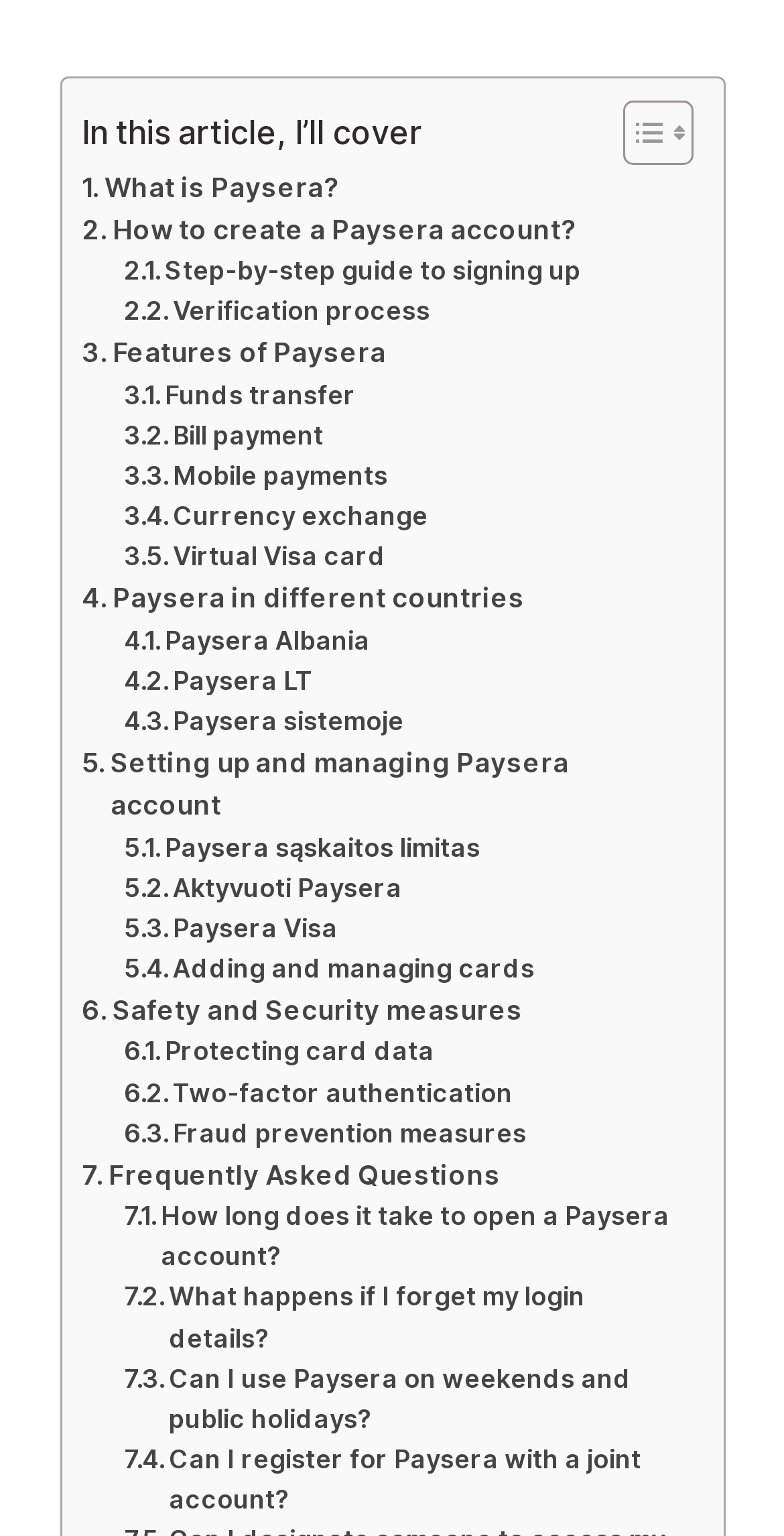Please determine the bounding box coordinates of the section I need to click to accomplish this instruction: "Toggle Table of Content".

[0.755, 0.064, 0.871, 0.108]